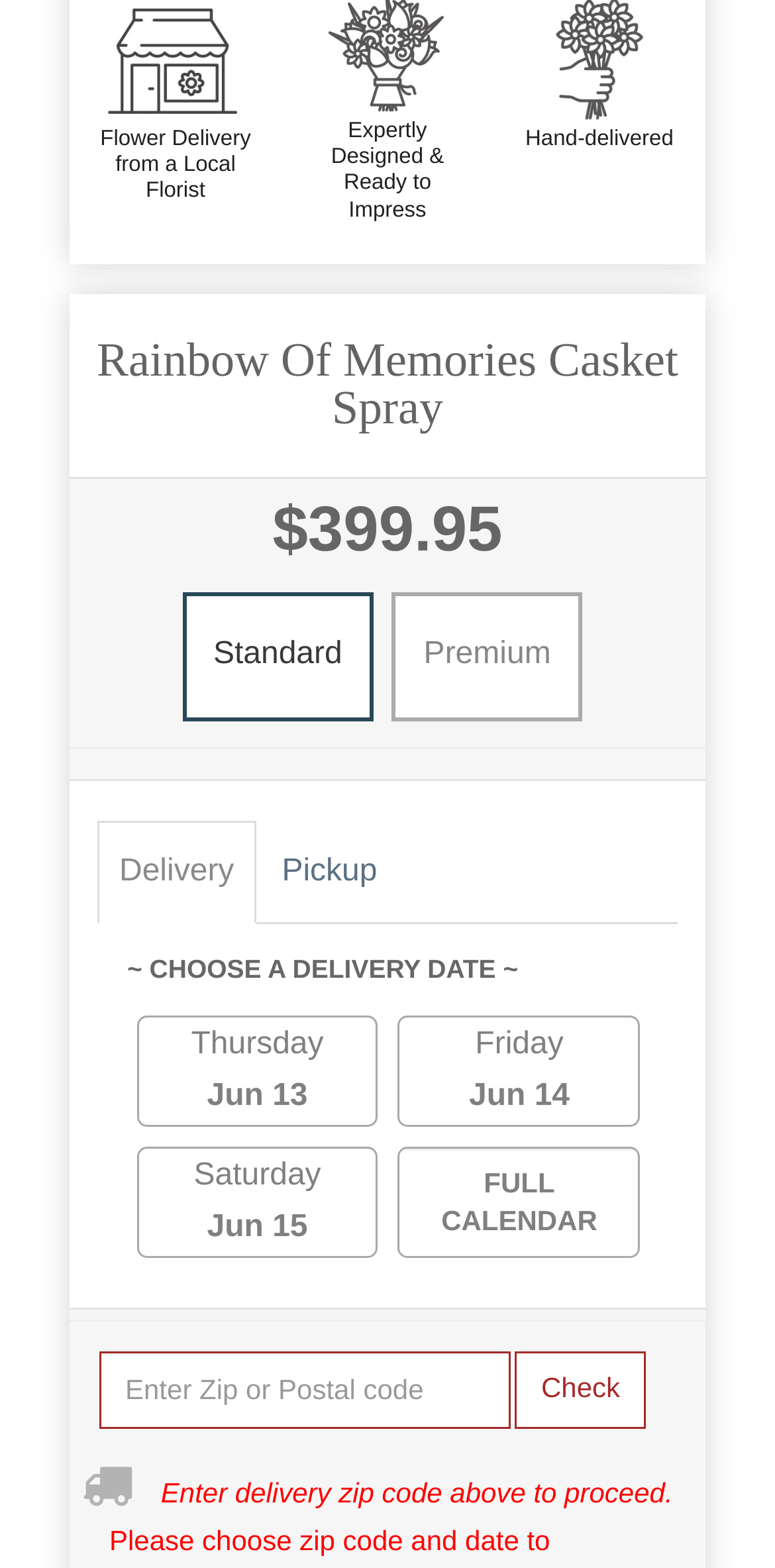Highlight the bounding box coordinates of the element that should be clicked to carry out the following instruction: "Submit to get delivery info". The coordinates must be given as four float numbers ranging from 0 to 1, i.e., [left, top, right, bottom].

[0.665, 0.861, 0.833, 0.911]